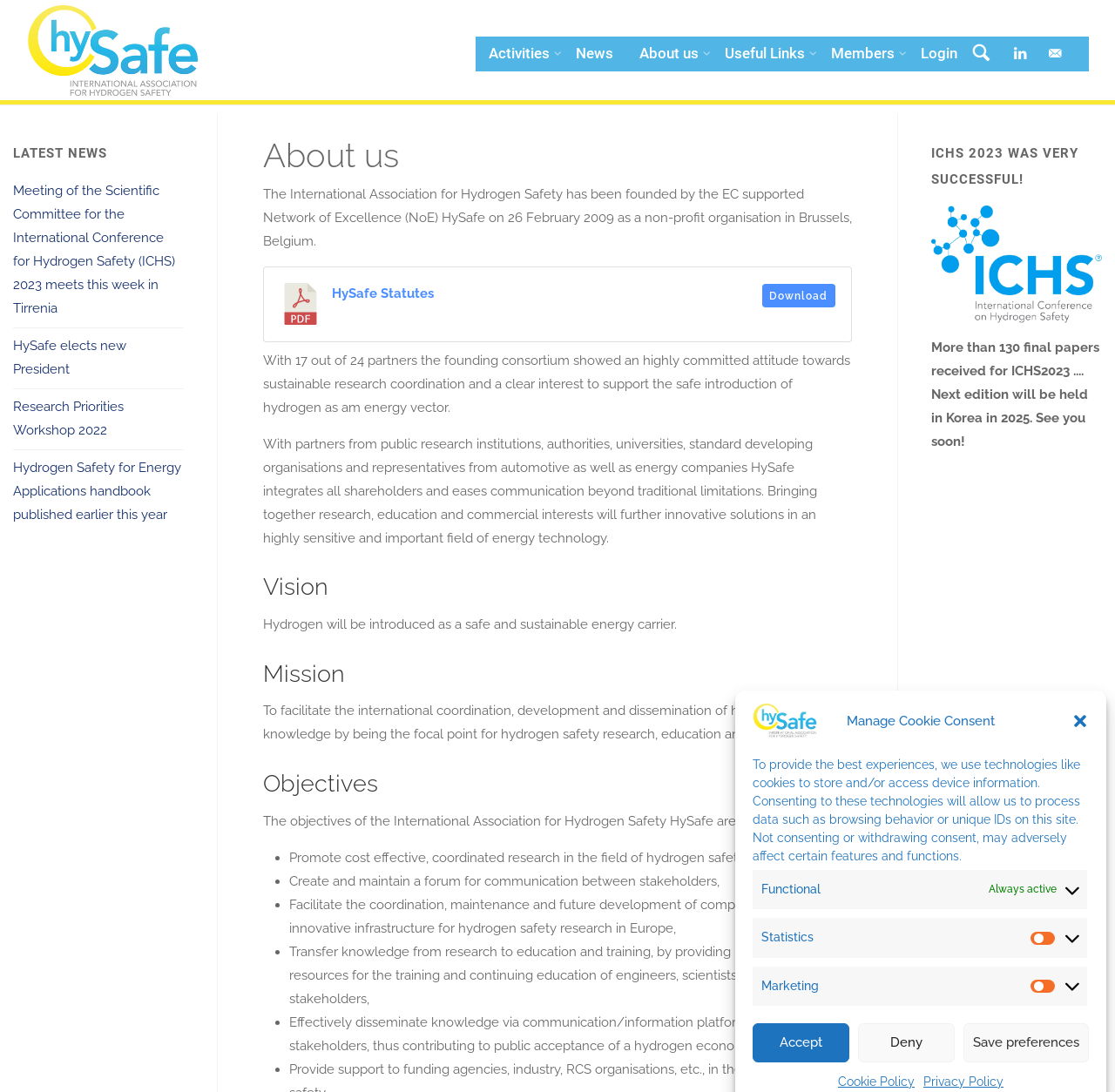Please identify the bounding box coordinates of the element I should click to complete this instruction: 'Click the 'Login' link'. The coordinates should be given as four float numbers between 0 and 1, like this: [left, top, right, bottom].

[0.814, 0.026, 0.87, 0.073]